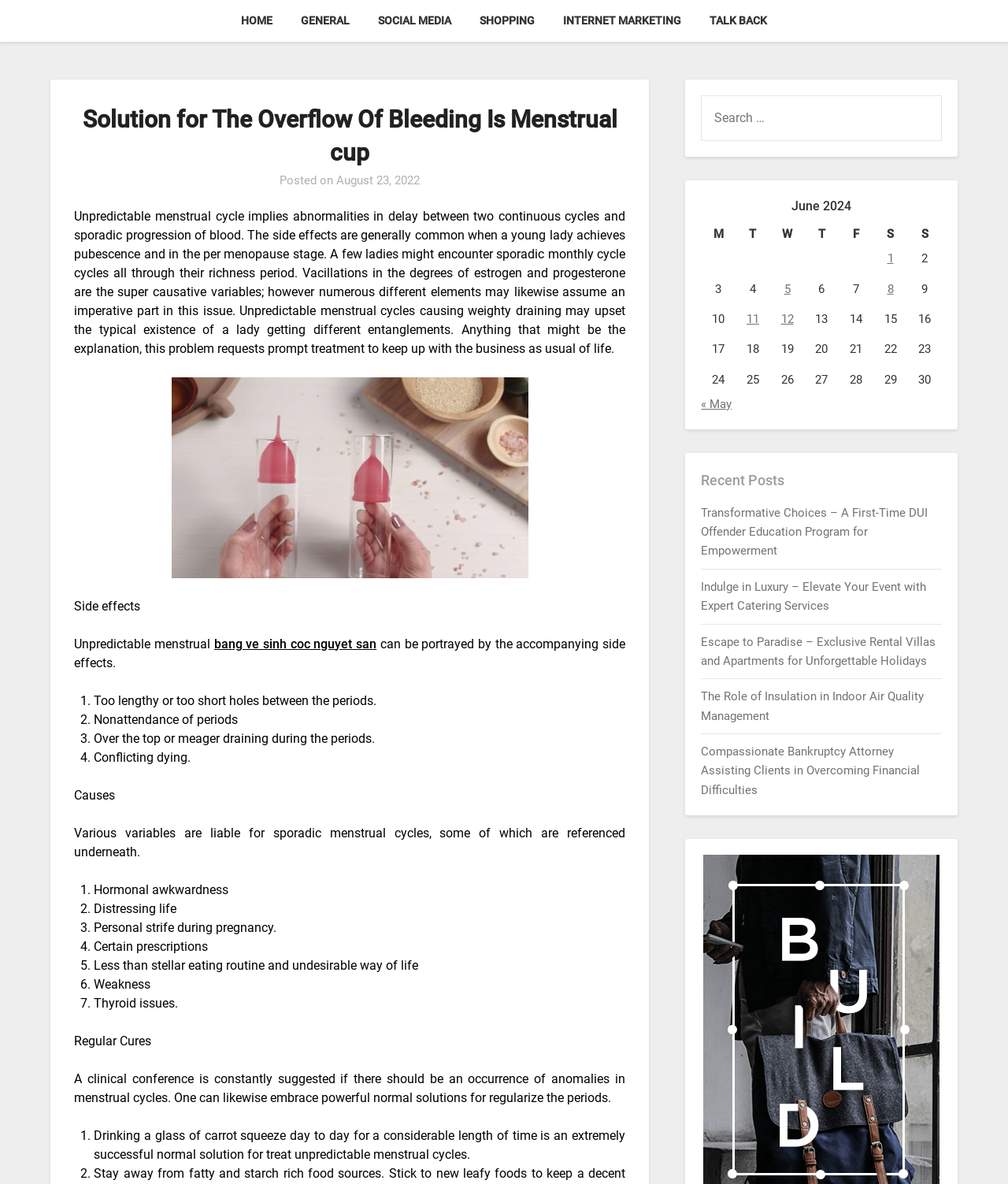Describe every aspect of the webpage in a detailed manner.

This webpage is about menstrual health, specifically discussing unpredictable menstrual cycles and their side effects. At the top of the page, there is a navigation menu with links to "HOME", "GENERAL", "SOCIAL MEDIA", "SHOPPING", "INTERNET MARKETING", and "TALK BACK". Below the navigation menu, there is a header section with a title "Solution for The Overflow Of Bleeding Is Menstrual cup – Life lessons" and a subheading "Posted on August 23, 2022".

The main content of the page is divided into sections. The first section explains unpredictable menstrual cycles, their side effects, and the importance of prompt treatment. This section includes a paragraph of text and an image of a menstrual cup. The side effects are listed in a numbered list, including too lengthy or too short periods, non-attendance of periods, excessive or meager bleeding, and conflicting dying.

The next section discusses the causes of unpredictable menstrual cycles, which include hormonal imbalance, stressful life, personal strife during pregnancy, certain medications, poor diet and unhealthy lifestyle, and weakness. These causes are also listed in a numbered list.

The page then moves on to discuss regular cures for unpredictable menstrual cycles, including drinking carrot juice daily and other natural remedies. These cures are listed in a numbered list.

On the right side of the page, there is a search box with a label "SEARCH FOR:" and a table with a caption "June 2024". The table appears to be a calendar, with links to posts published on specific dates in June 2024.